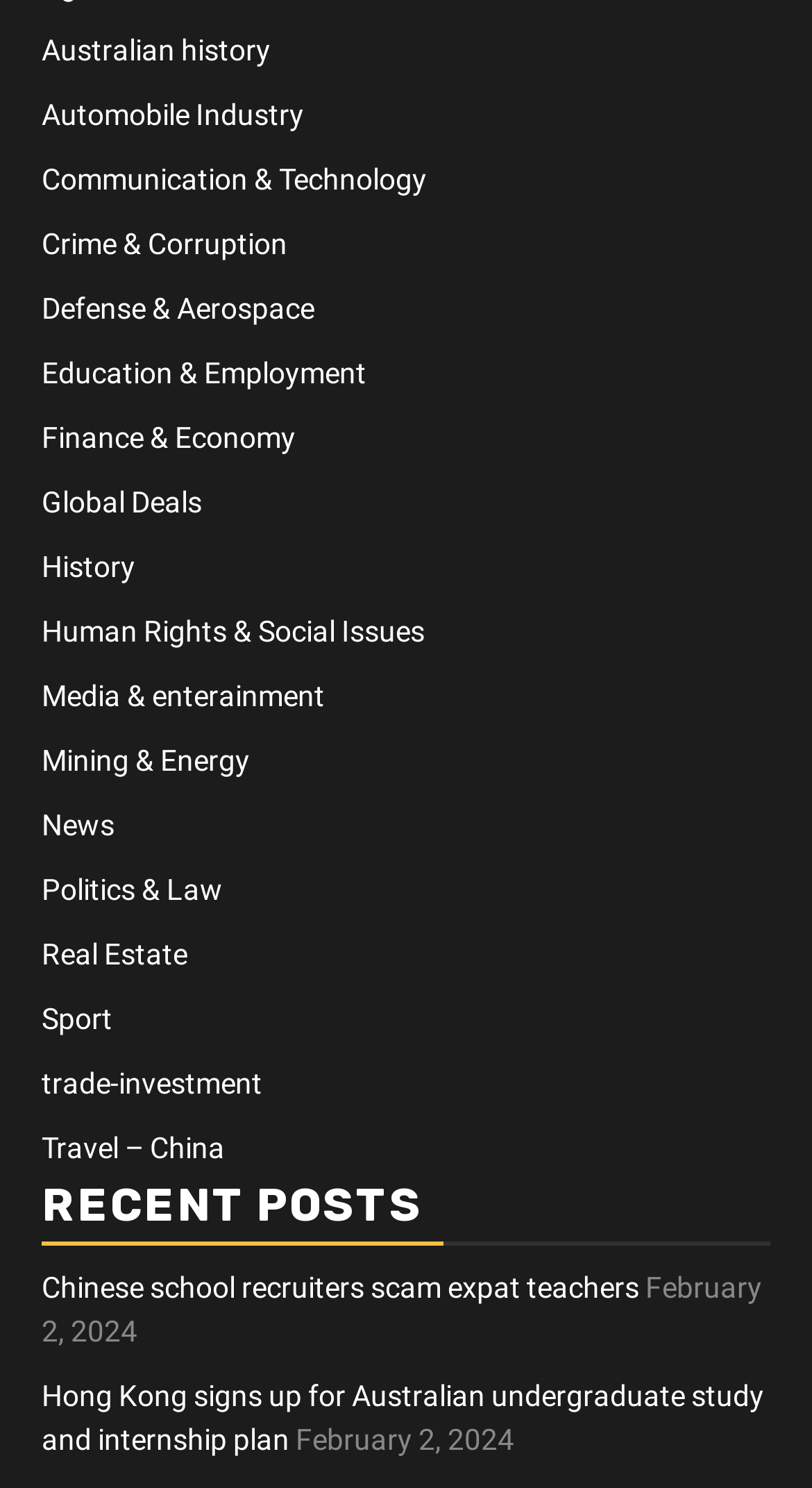Answer succinctly with a single word or phrase:
What is the date of the first recent post?

February 2, 2024